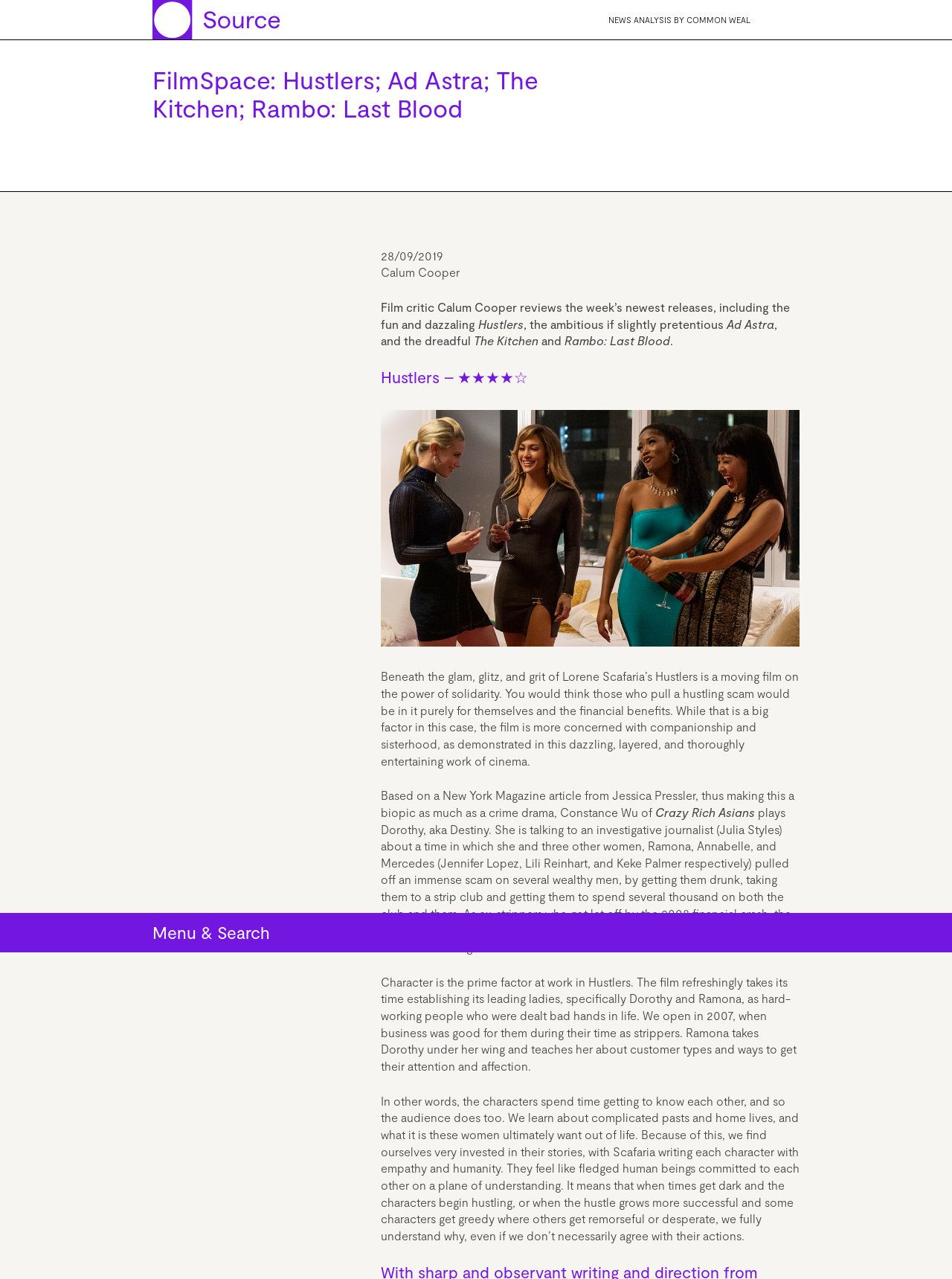Extract the primary header of the webpage and generate its text.

FilmSpace: Hustlers; Ad Astra; The Kitchen; Rambo: Last Blood